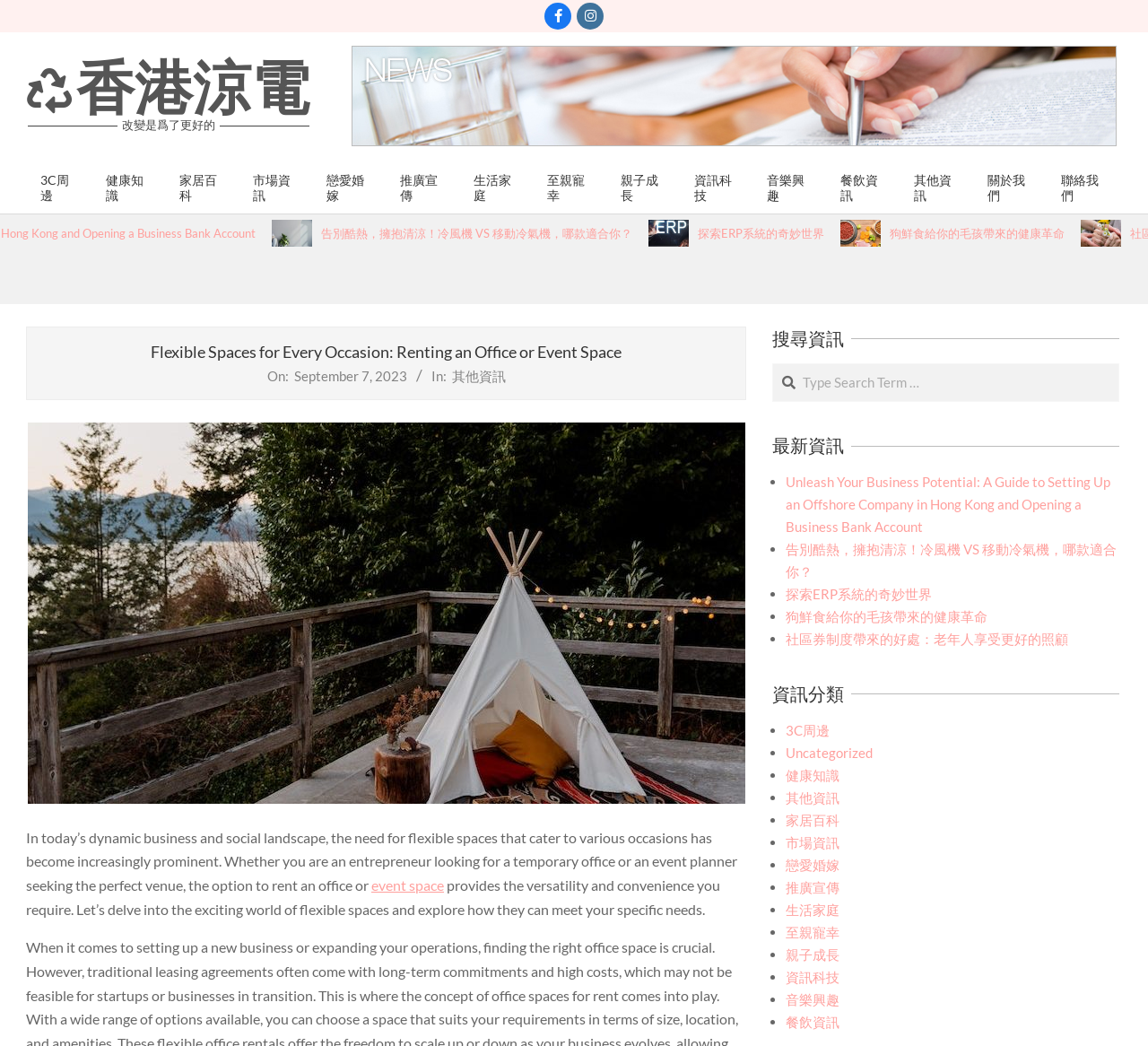Extract the primary headline from the webpage and present its text.

Flexible Spaces for Every Occasion: Renting an Office or Event Space